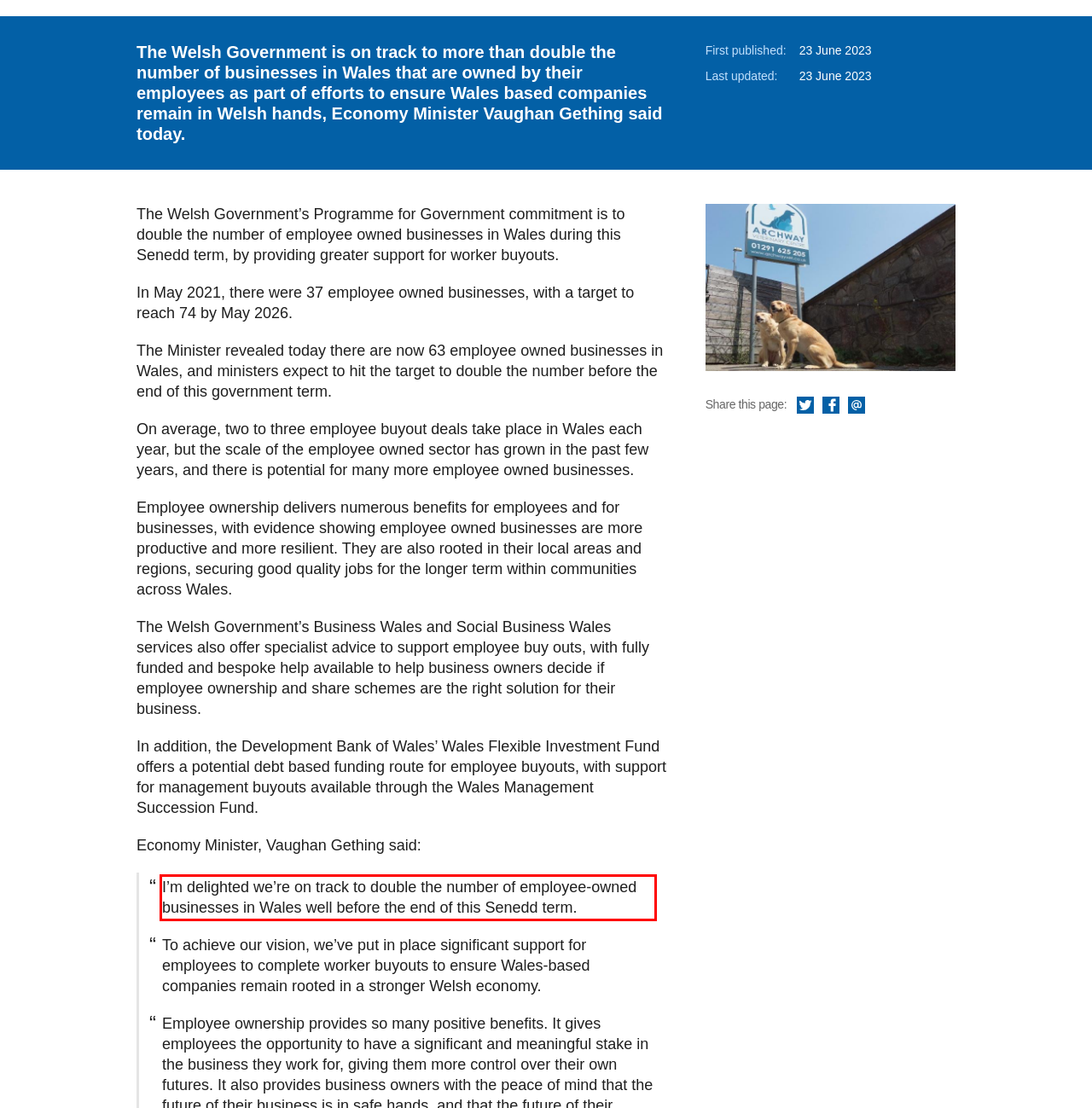In the given screenshot, locate the red bounding box and extract the text content from within it.

I’m delighted we’re on track to double the number of employee-owned businesses in Wales well before the end of this Senedd term.